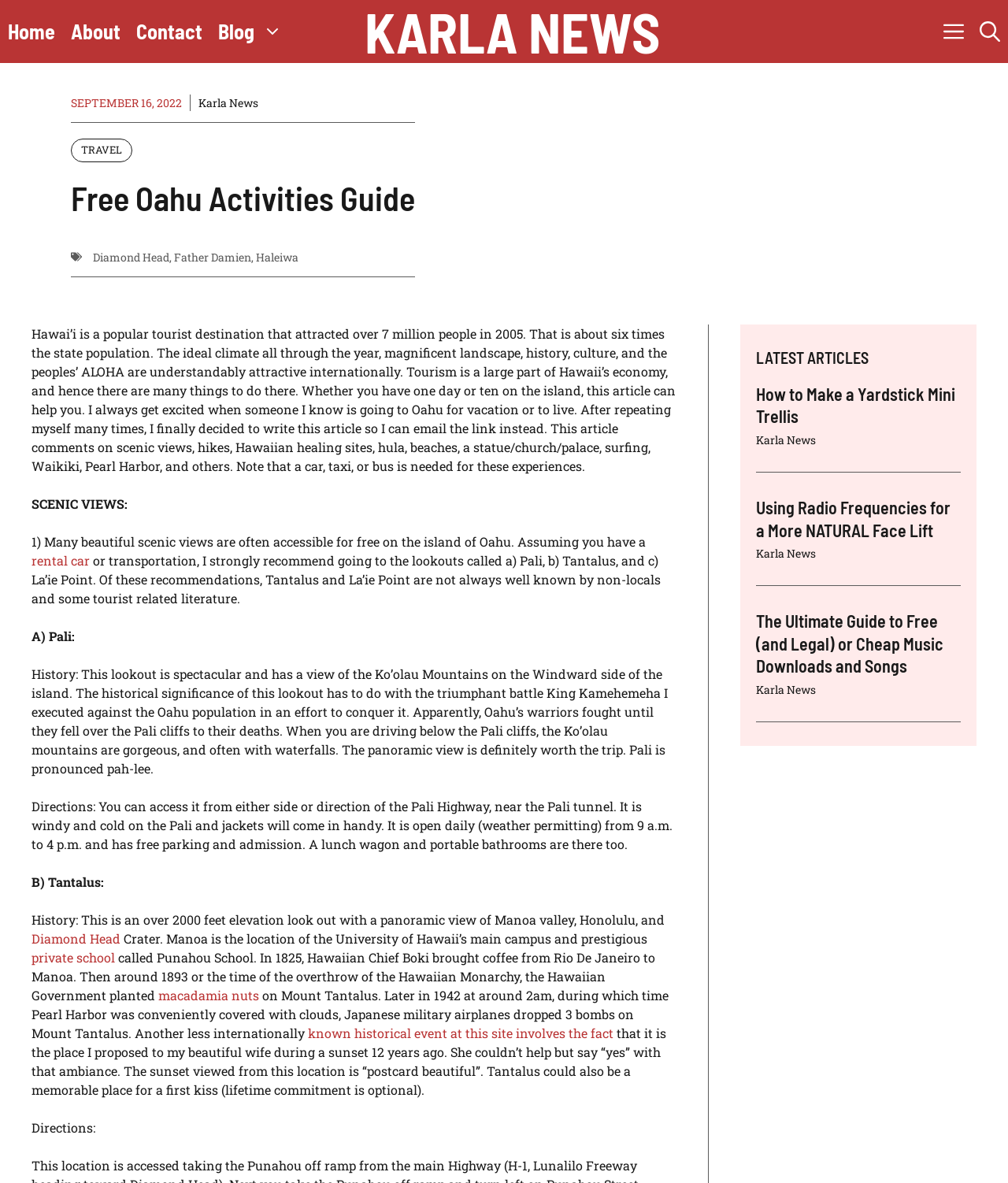Specify the bounding box coordinates of the area to click in order to follow the given instruction: "Click on the 'Home' link."

[0.0, 0.0, 0.062, 0.053]